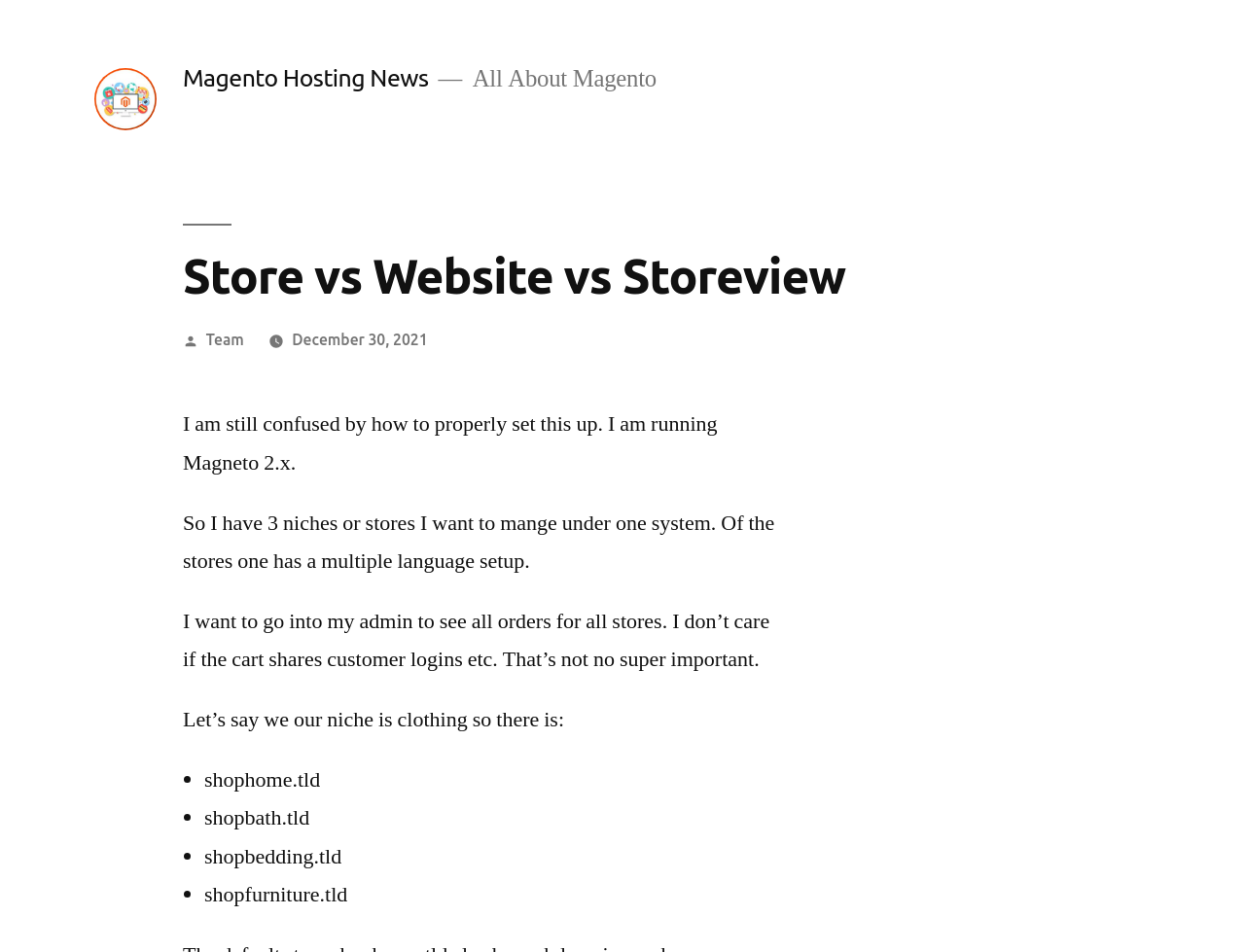Kindly respond to the following question with a single word or a brief phrase: 
What is the language setup for one of the stores?

Multiple languages